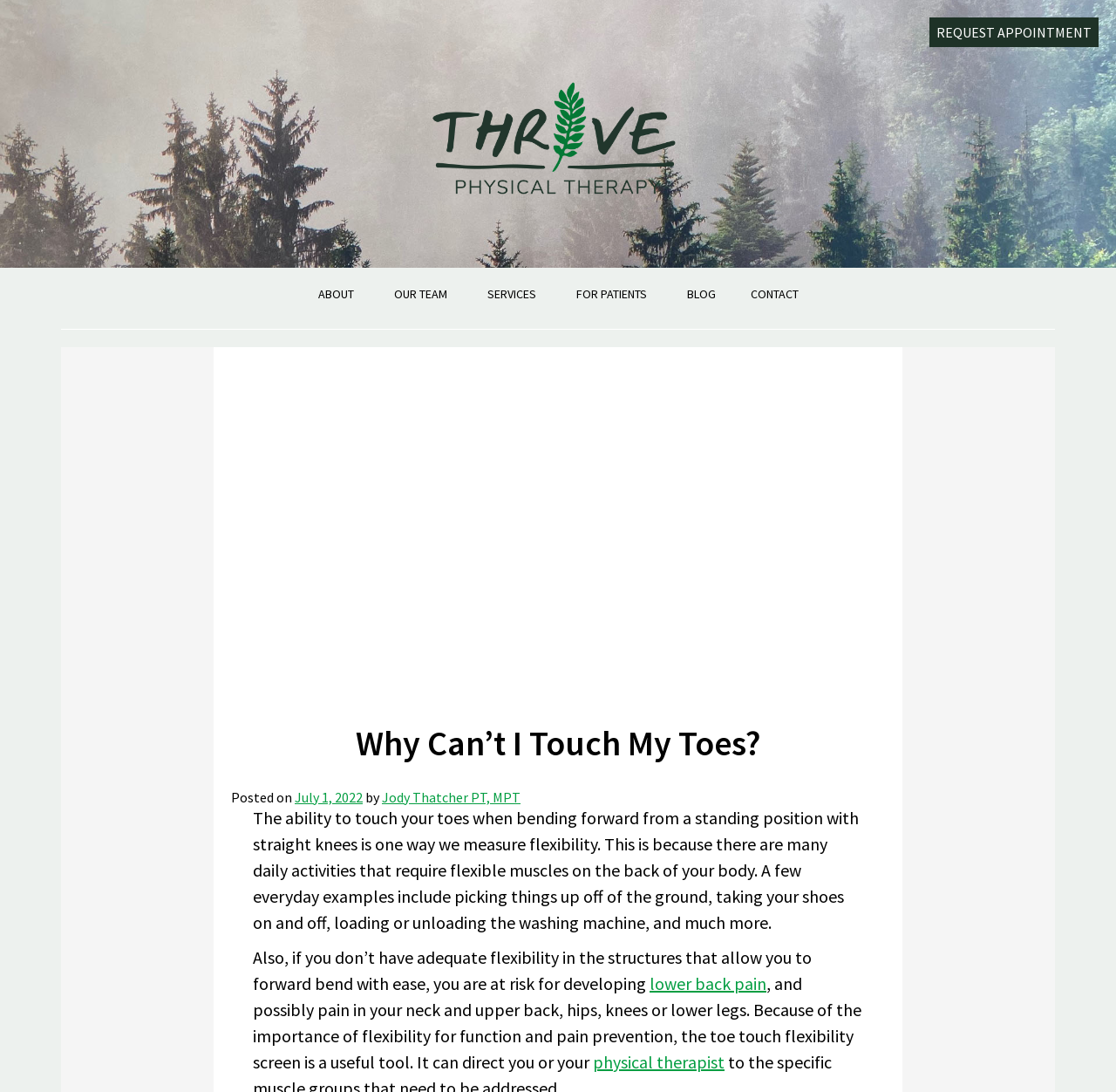For the given element description alt="Thrive Physical Therapy", determine the bounding box coordinates of the UI element. The coordinates should follow the format (top-left x, top-left y, bottom-right x, bottom-right y) and be within the range of 0 to 1.

[0.328, 0.032, 0.672, 0.246]